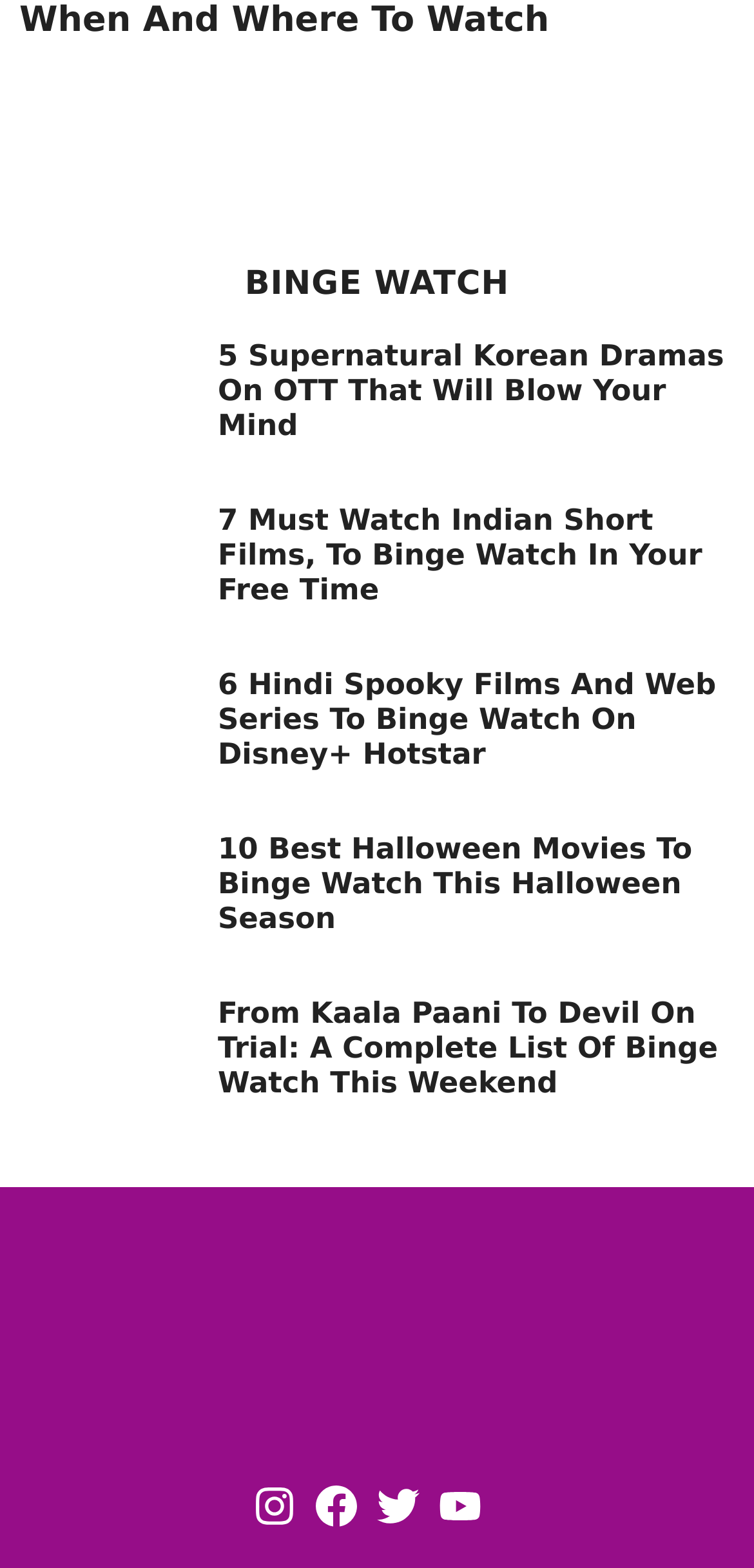Respond to the question below with a single word or phrase: How many social media icons are present in the footer?

4